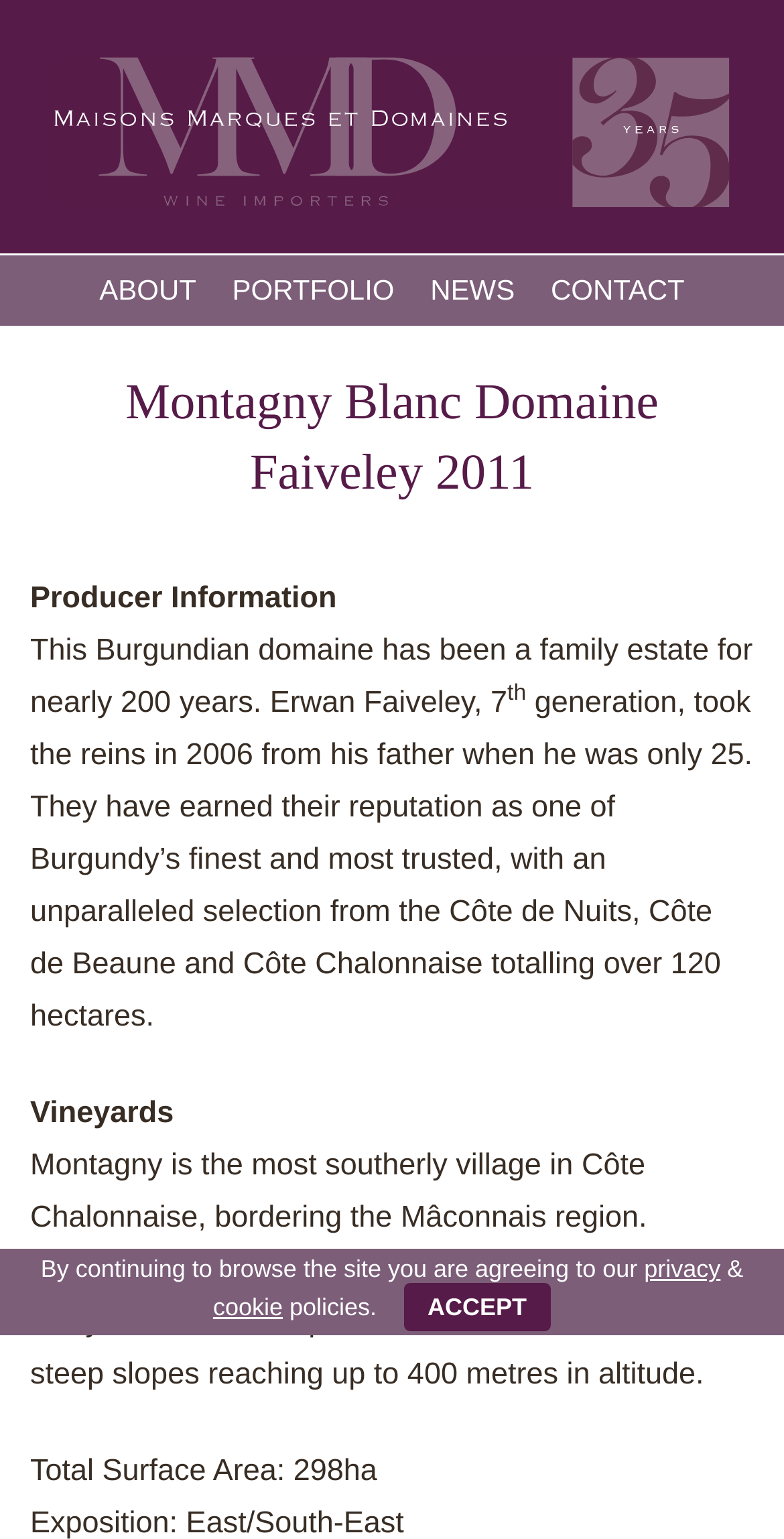Find and specify the bounding box coordinates that correspond to the clickable region for the instruction: "Go to NEWS".

[0.531, 0.166, 0.675, 0.212]